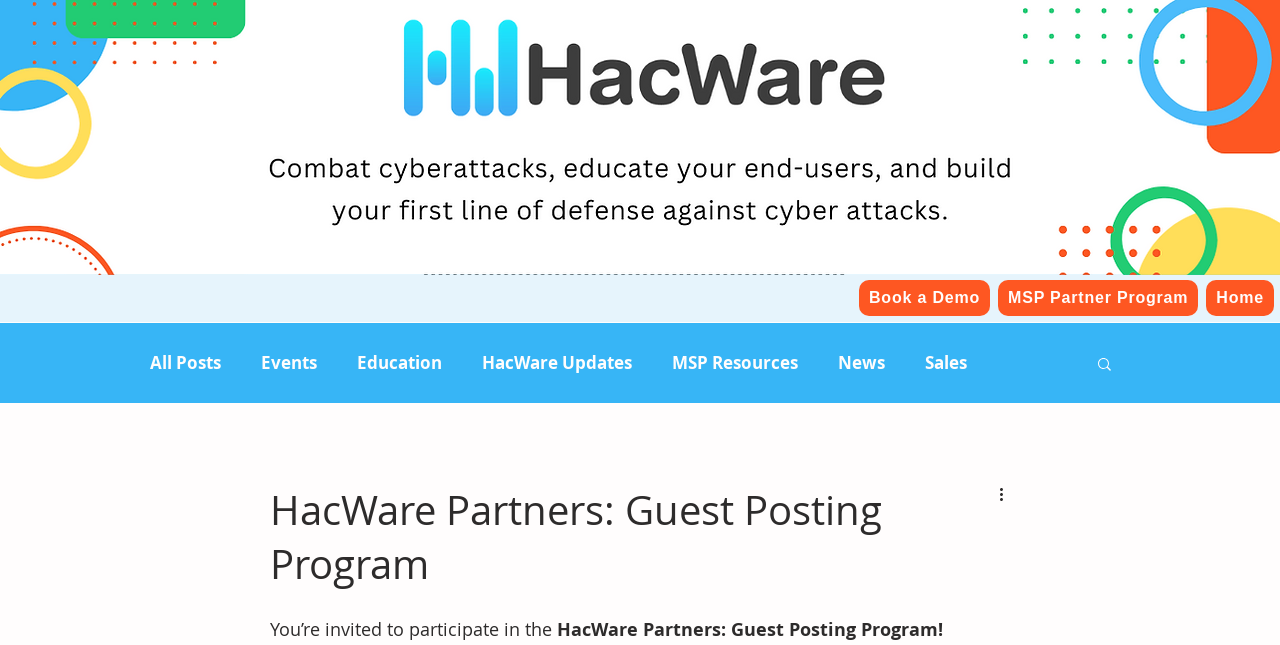What type of content is available in the 'blog' section?
Answer the question with a single word or phrase derived from the image.

Various topics